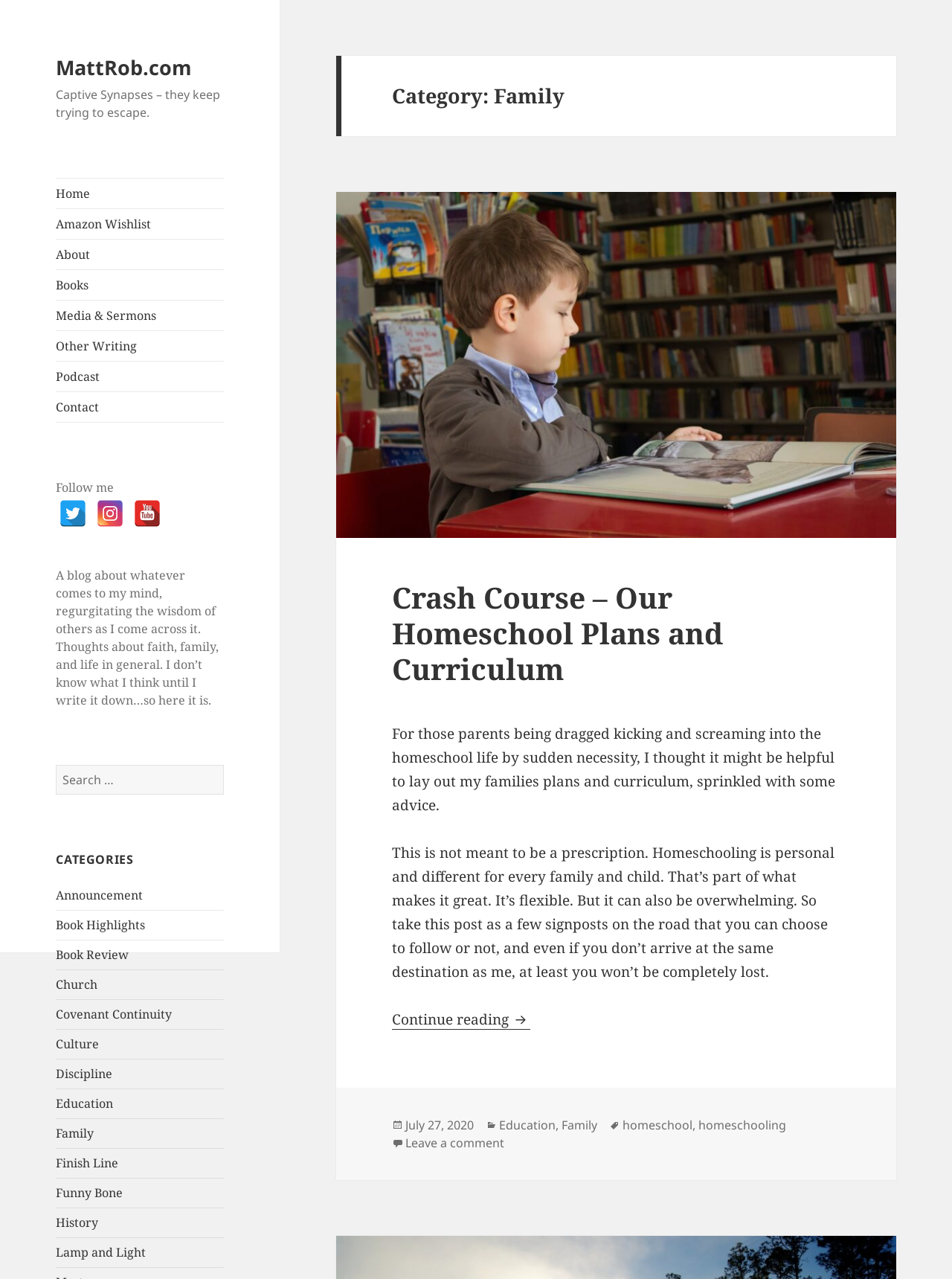What is the author's blog about? Observe the screenshot and provide a one-word or short phrase answer.

Faith, family, and life